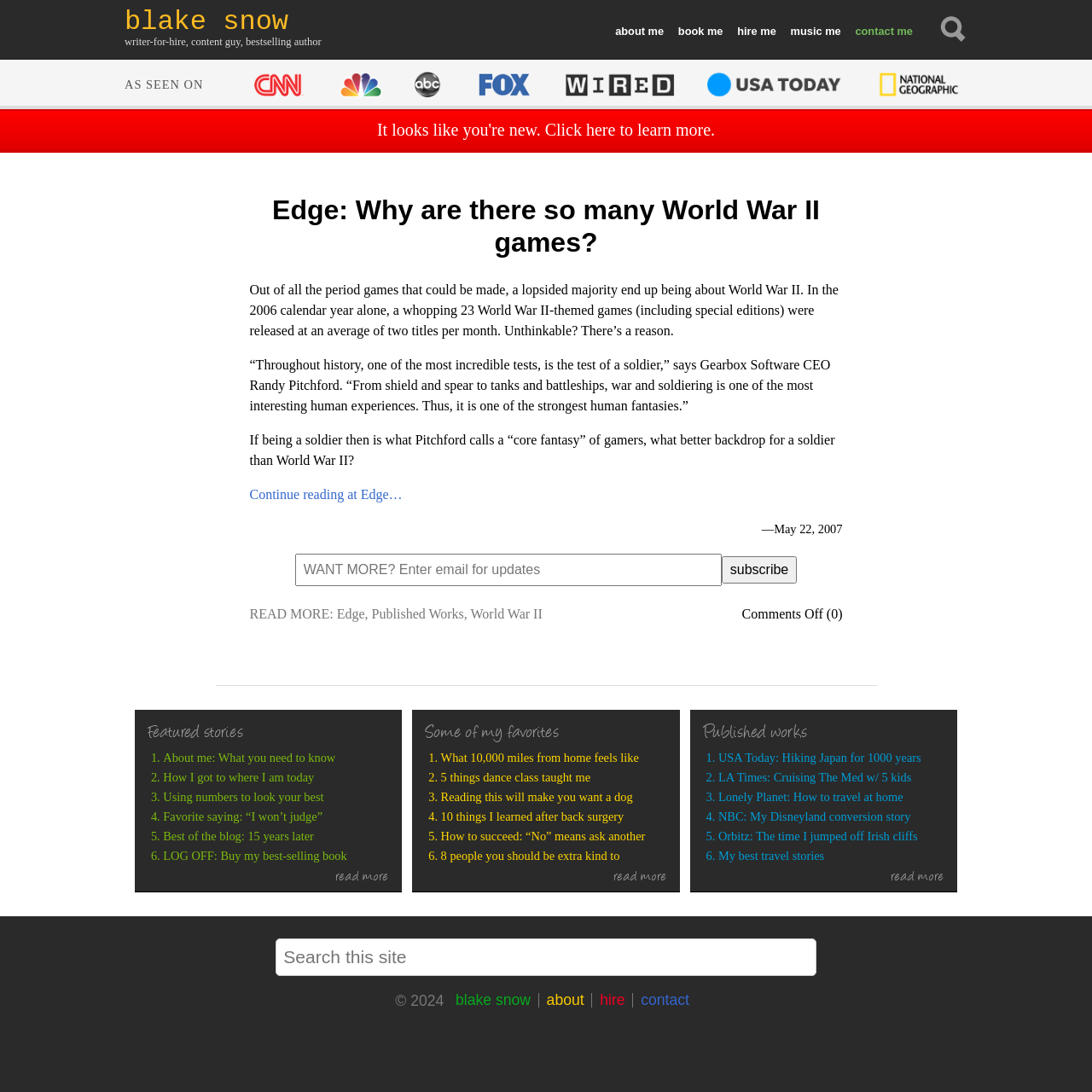Find the bounding box coordinates of the element to click in order to complete this instruction: "click on the 'about me' link". The bounding box coordinates must be four float numbers between 0 and 1, denoted as [left, top, right, bottom].

[0.558, 0.019, 0.613, 0.039]